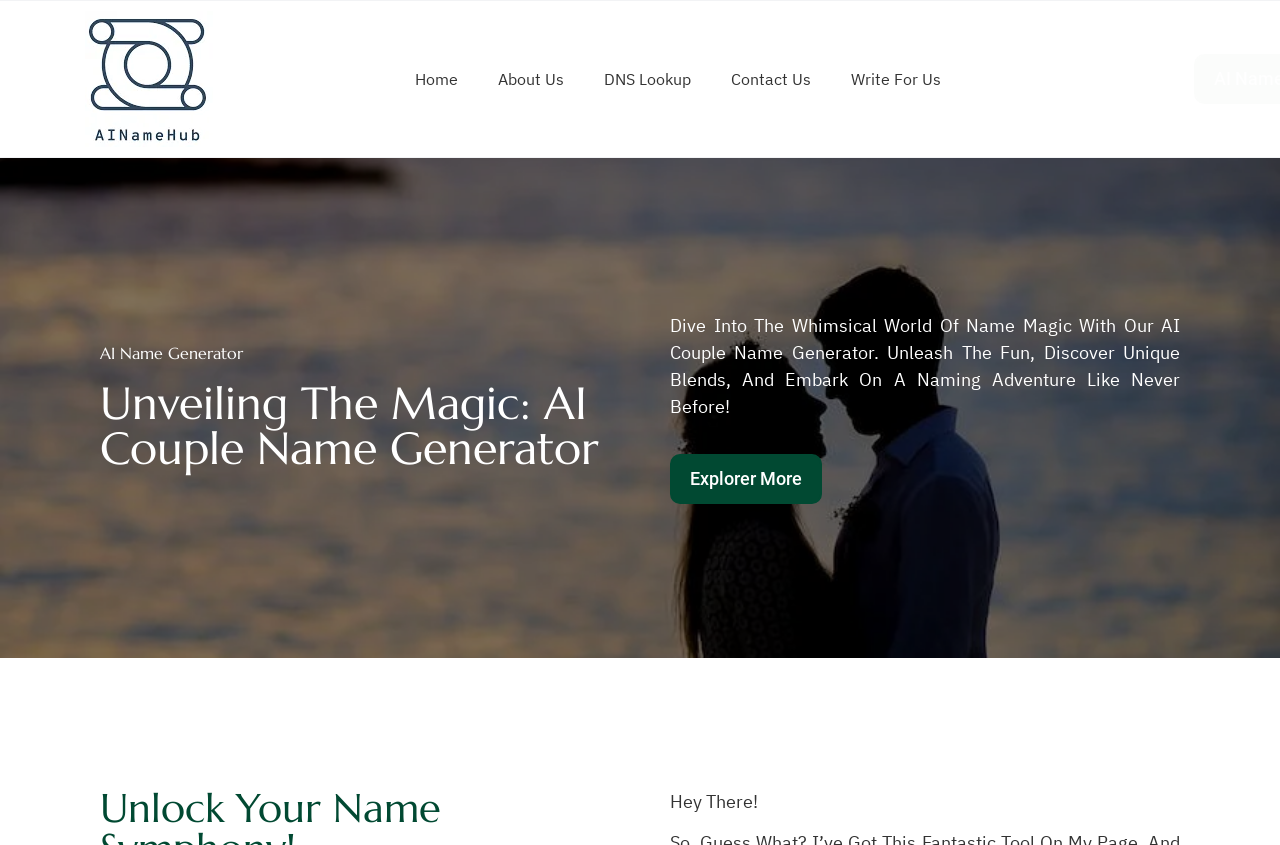What is the purpose of the AI Couple Name Generator?
Please respond to the question with a detailed and thorough explanation.

Based on the webpage content, the AI Couple Name Generator is designed to help users create unique and personalized names for their relationships, adding a touch of fun and magic to their naming experience.